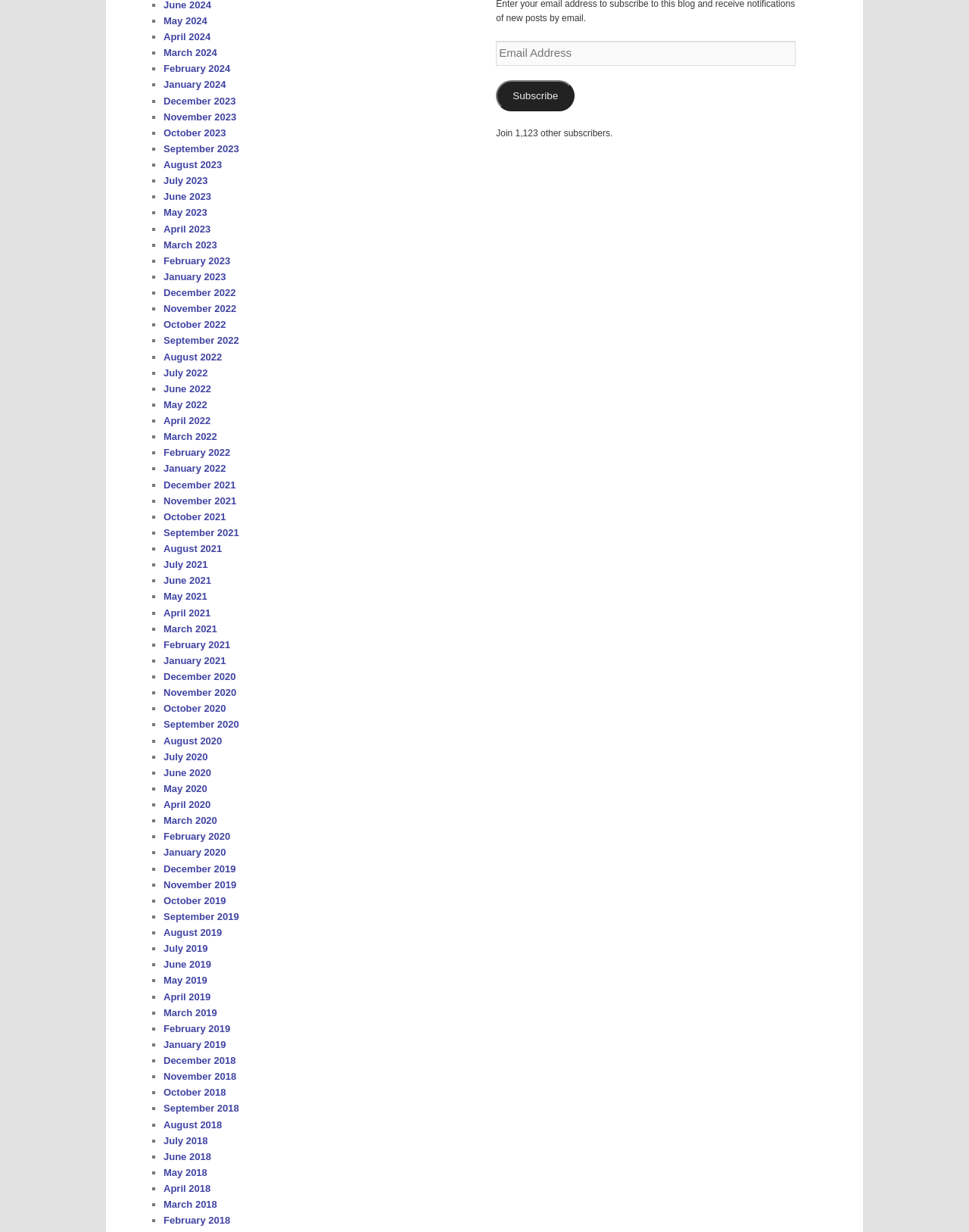Are the months grouped by year?
Look at the image and answer the question using a single word or phrase.

Yes